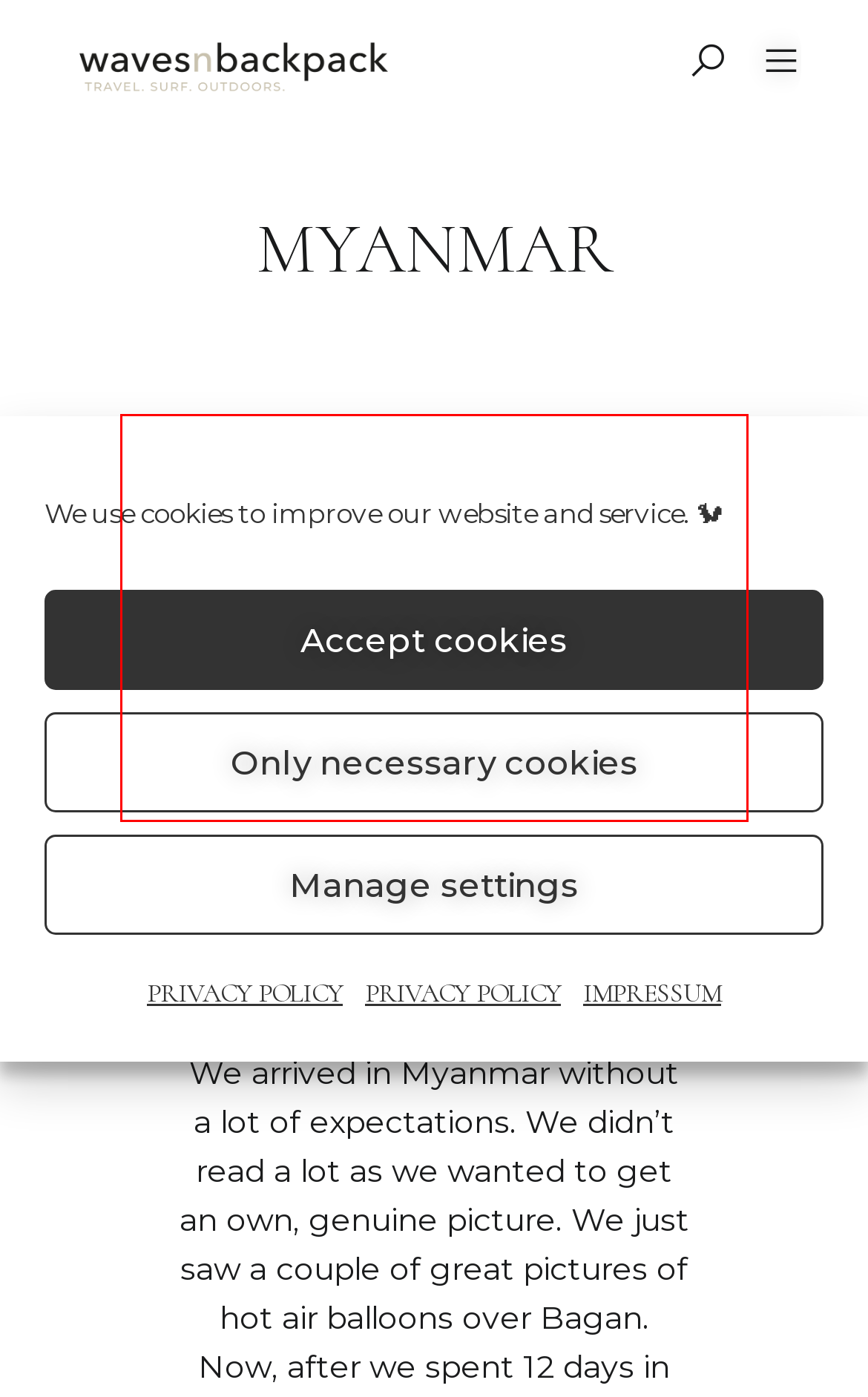You are looking at a screenshot of a webpage with a red bounding box around an element. Determine the best matching webpage description for the new webpage resulting from clicking the element in the red bounding box. Here are the descriptions:
A. Legal Details - wavesnbackpack
B. Spanien Archives - wavesnbackpack
C. Surfing in Puerto Escondido - Good vibes, Great surf
D. Myanmar Travel Route – Sandy Roads and Mystic Colors
E. Privacy Policy - wavesnbackpack
F. Hpa-An in Myanmar – Smiling Monks on Mount Zwegabin - wavesnbackpack
G. Datenschutzerklärung - wavesnbackpack
H. Travel & Surf Blog - wavesnbackpack

D